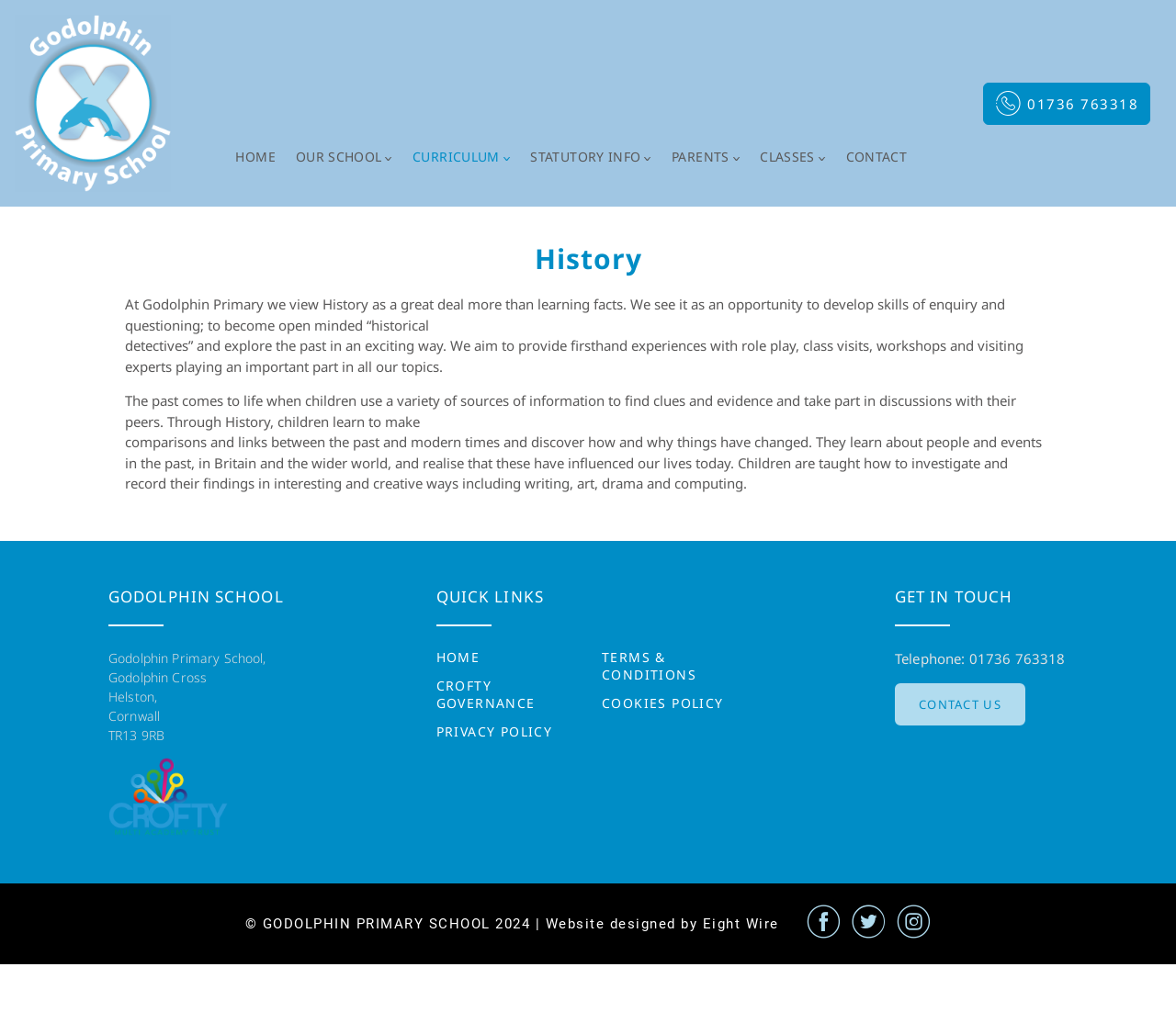Highlight the bounding box coordinates of the element you need to click to perform the following instruction: "Contact the school using the phone number."

[0.836, 0.081, 0.978, 0.123]